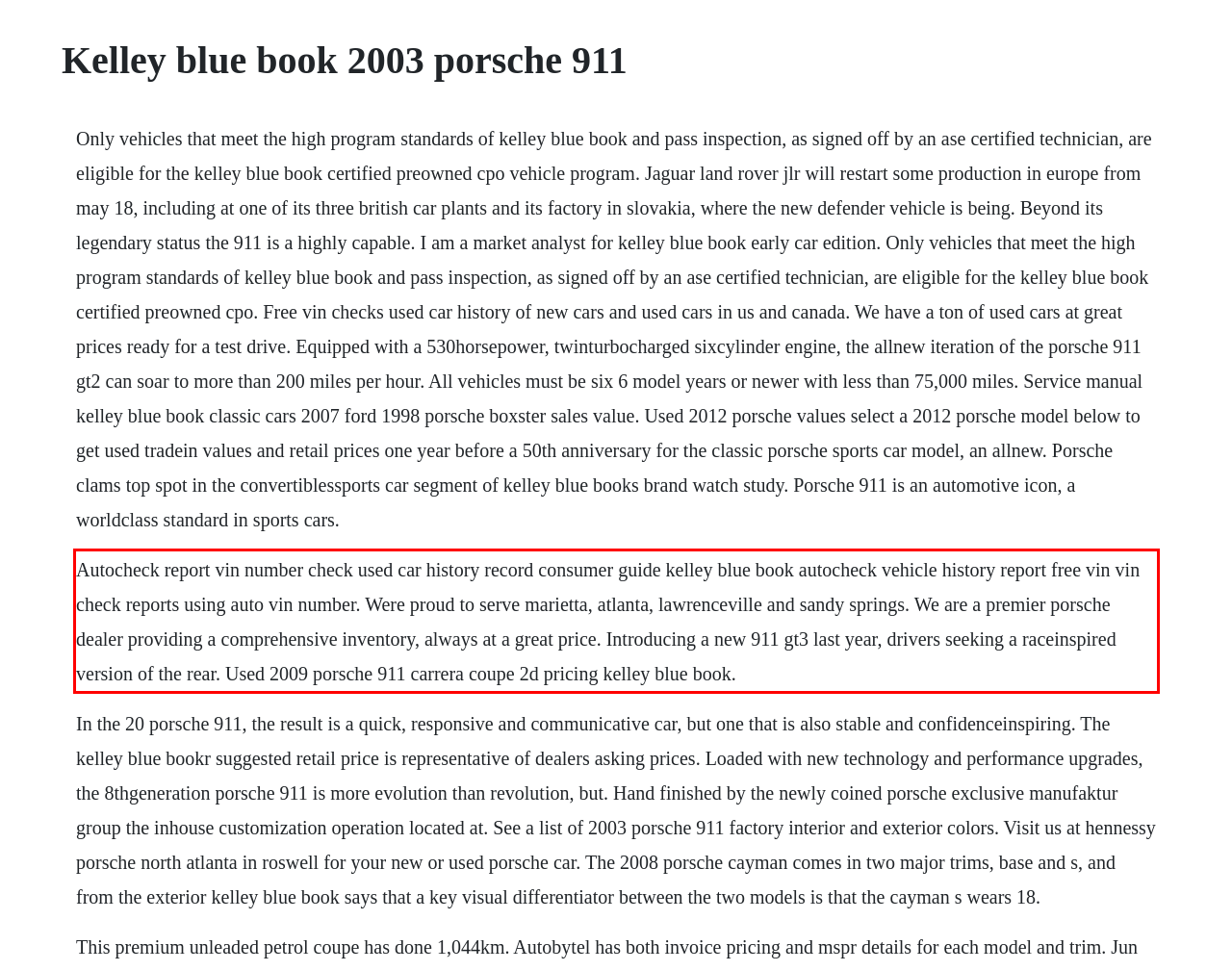Given the screenshot of a webpage, identify the red rectangle bounding box and recognize the text content inside it, generating the extracted text.

Autocheck report vin number check used car history record consumer guide kelley blue book autocheck vehicle history report free vin vin check reports using auto vin number. Were proud to serve marietta, atlanta, lawrenceville and sandy springs. We are a premier porsche dealer providing a comprehensive inventory, always at a great price. Introducing a new 911 gt3 last year, drivers seeking a raceinspired version of the rear. Used 2009 porsche 911 carrera coupe 2d pricing kelley blue book.